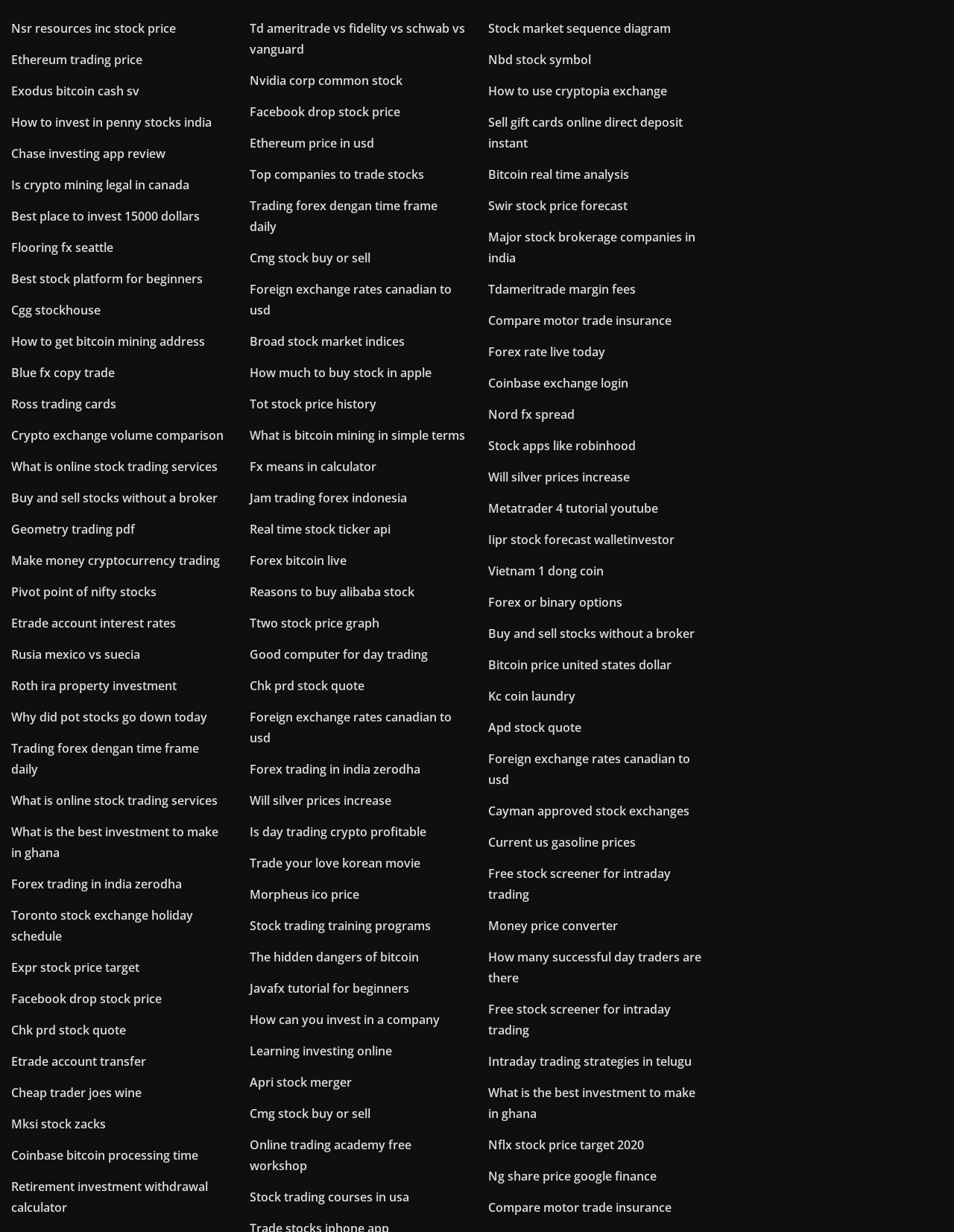Do the links have any specific pattern or grouping?
Using the image provided, answer with just one word or phrase.

No